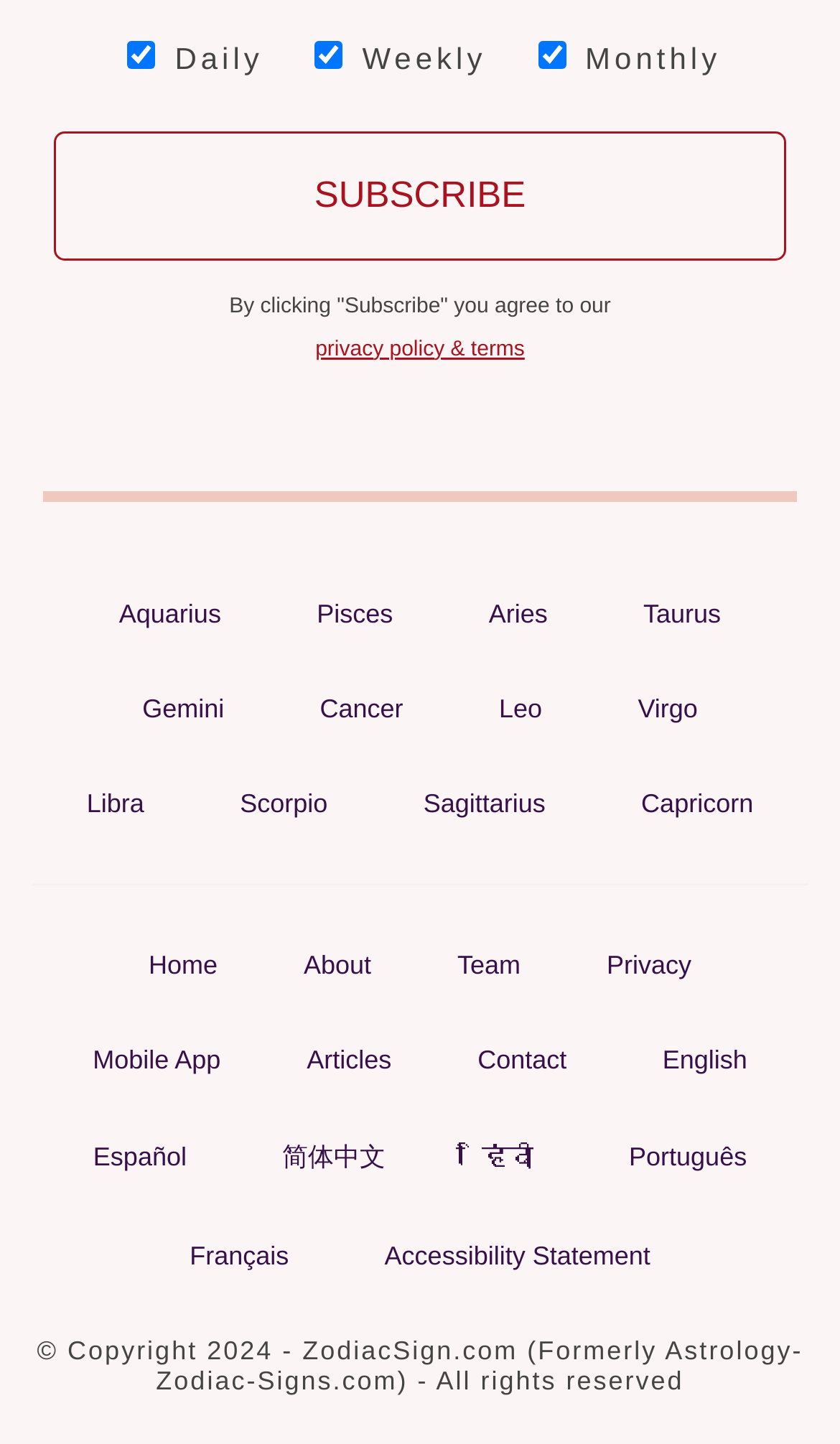Please determine the bounding box coordinates of the element's region to click for the following instruction: "View the Aquarius page".

[0.116, 0.407, 0.289, 0.443]